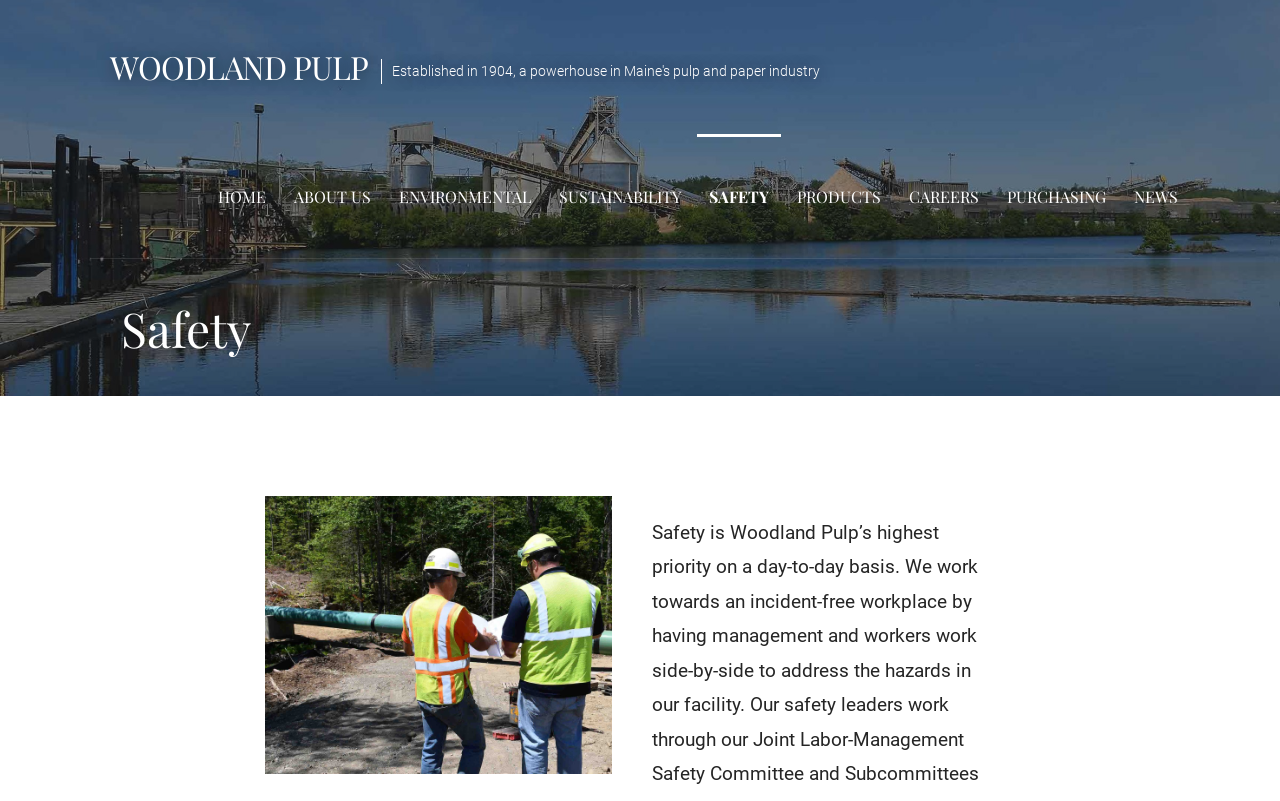Please determine the bounding box coordinates, formatted as (top-left x, top-left y, bottom-right x, bottom-right y), with all values as floating point numbers between 0 and 1. Identify the bounding box of the region described as: Woodland Pulp

[0.086, 0.056, 0.288, 0.11]